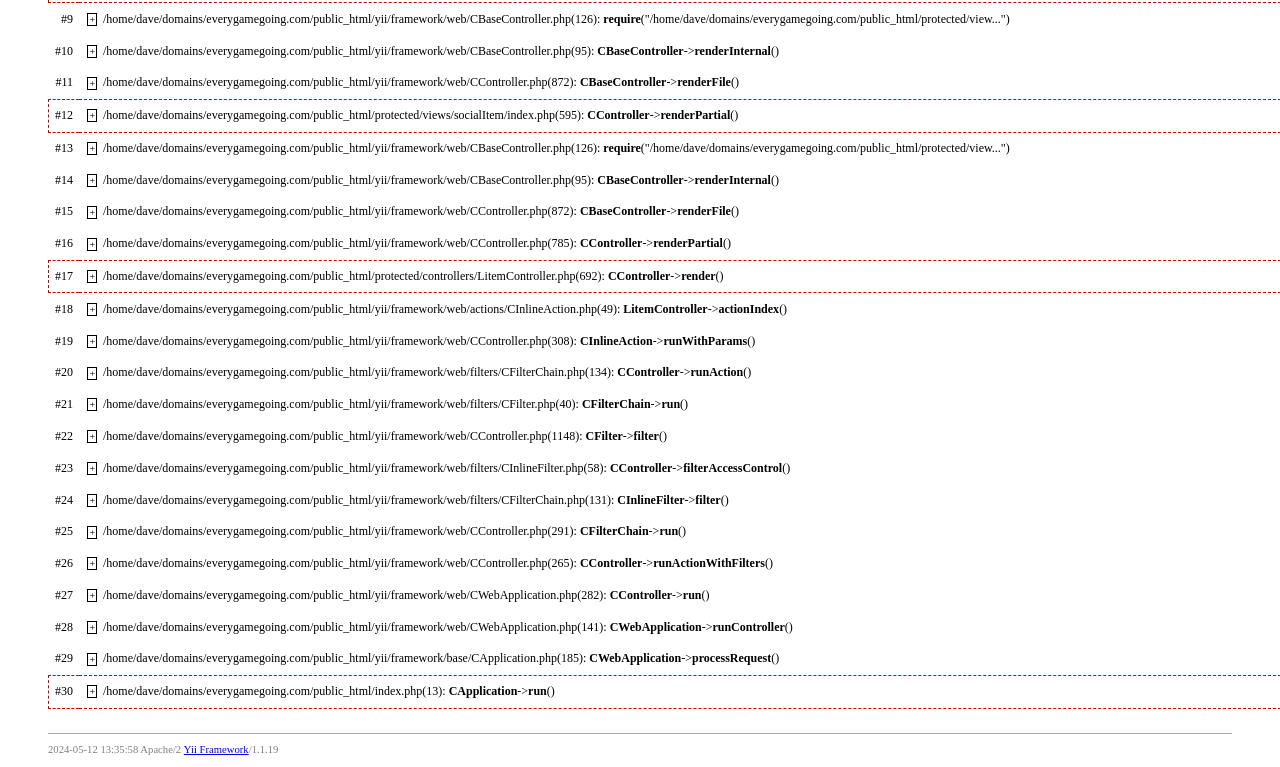What is the date and time displayed at the bottom of the page?
Answer the question based on the image using a single word or a brief phrase.

2024-05-12 13:35:58